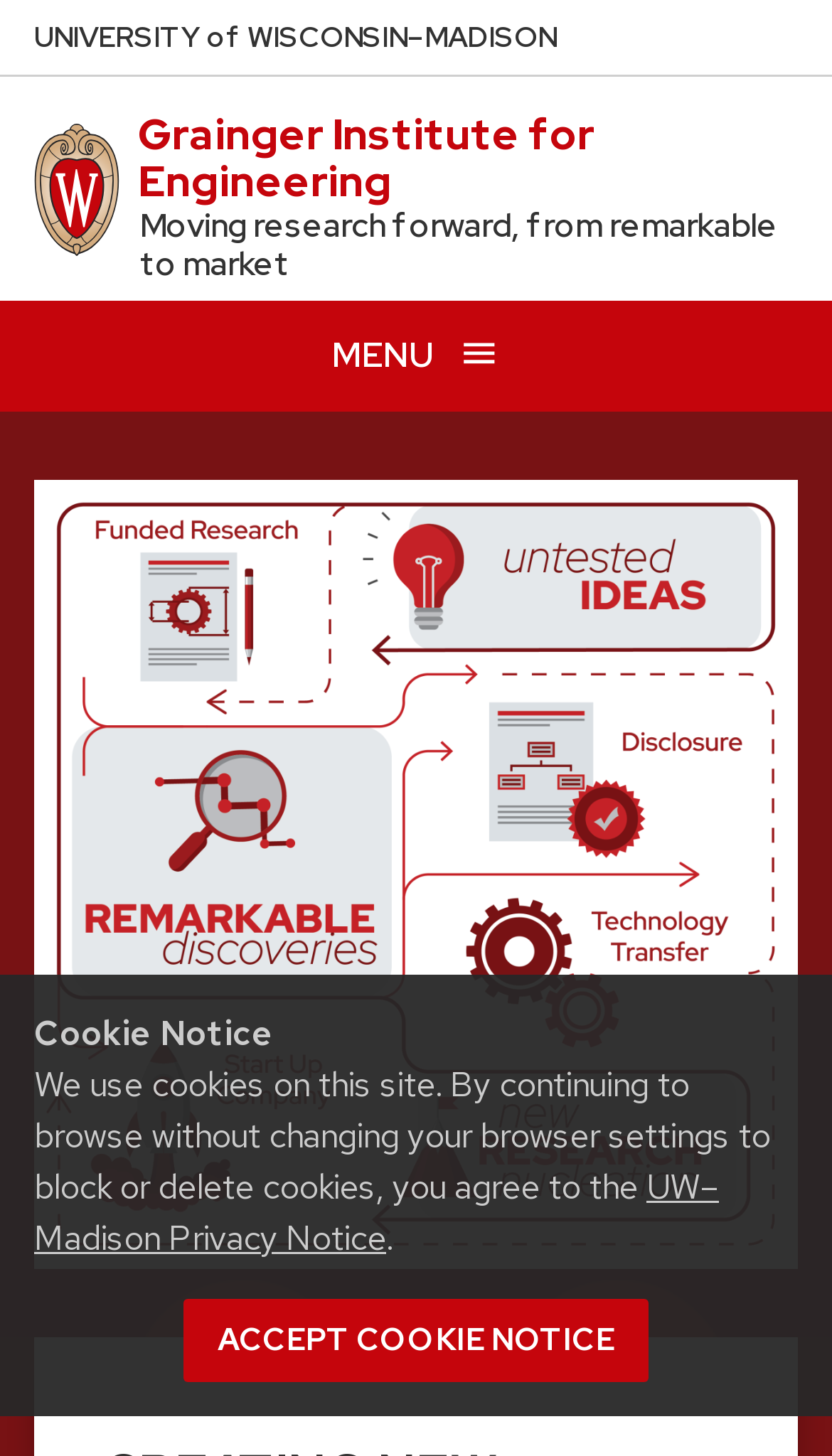What is the title or heading displayed on the webpage?

Grainger Institute for Engineering